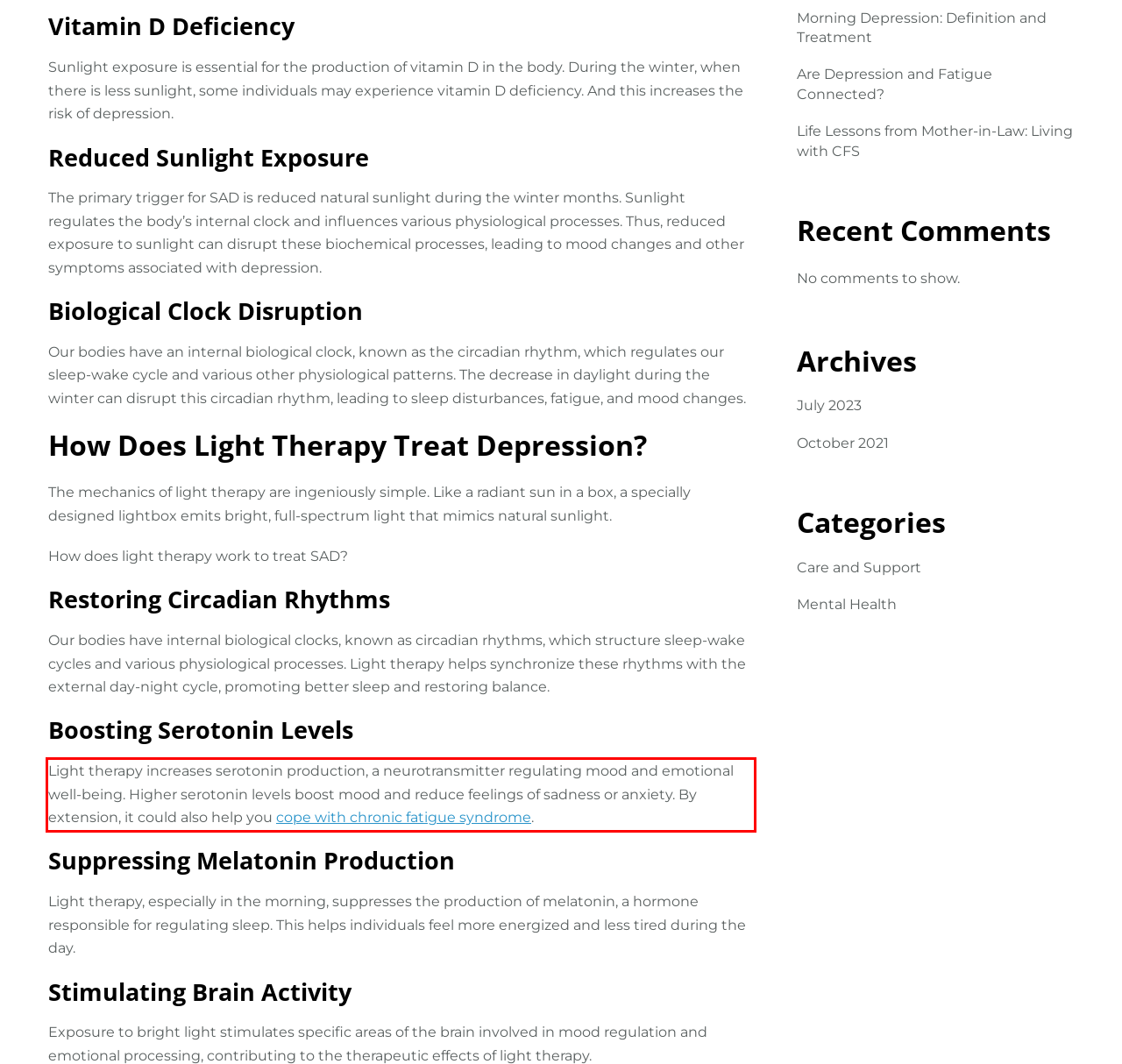Please extract the text content from the UI element enclosed by the red rectangle in the screenshot.

Light therapy increases serotonin production, a neurotransmitter regulating mood and emotional well-being. Higher serotonin levels boost mood and reduce feelings of sadness or anxiety. By extension, it could also help you cope with chronic fatigue syndrome.